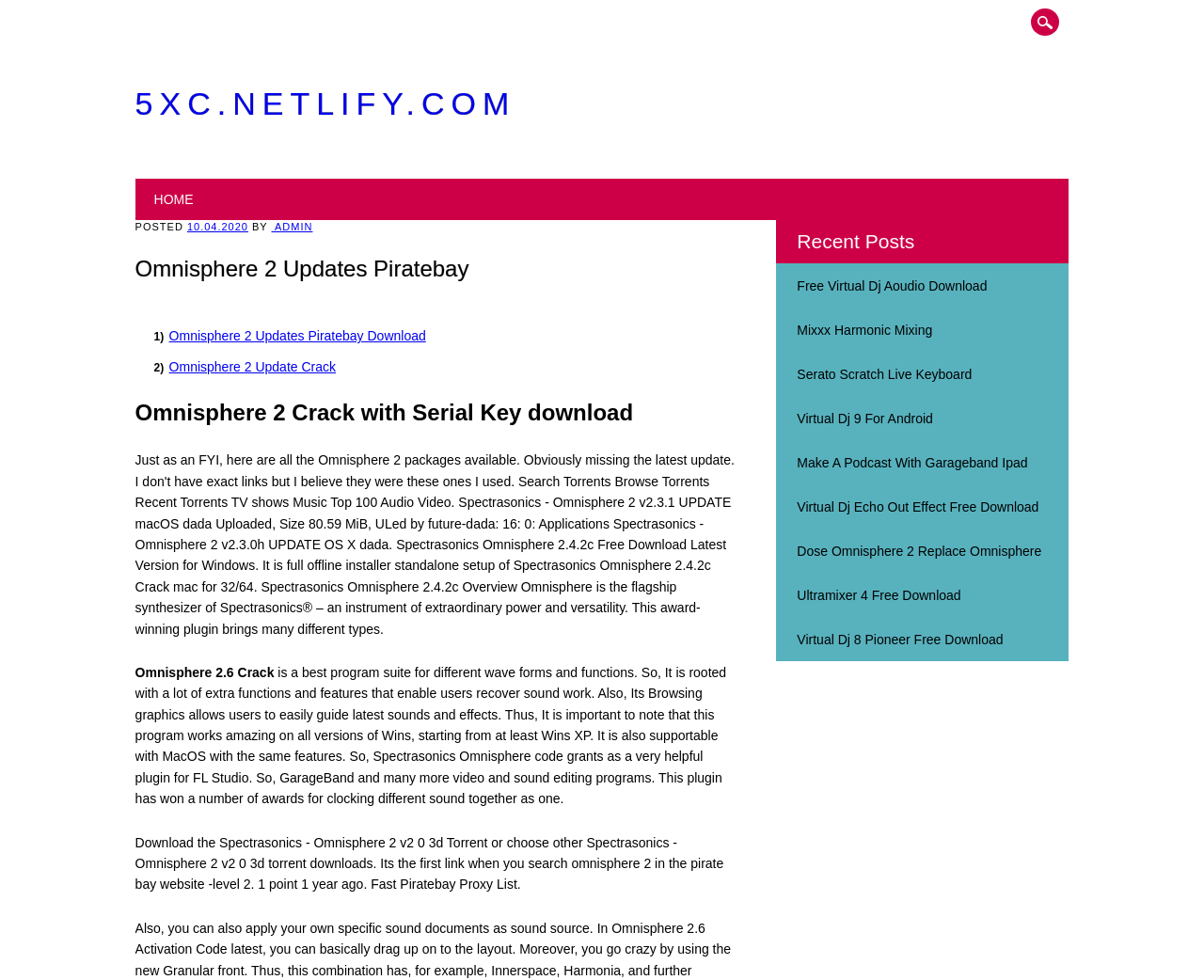Based on the element description: "Mixxx Harmonic Mixing", identify the UI element and provide its bounding box coordinates. Use four float numbers between 0 and 1, [left, top, right, bottom].

[0.662, 0.329, 0.774, 0.344]